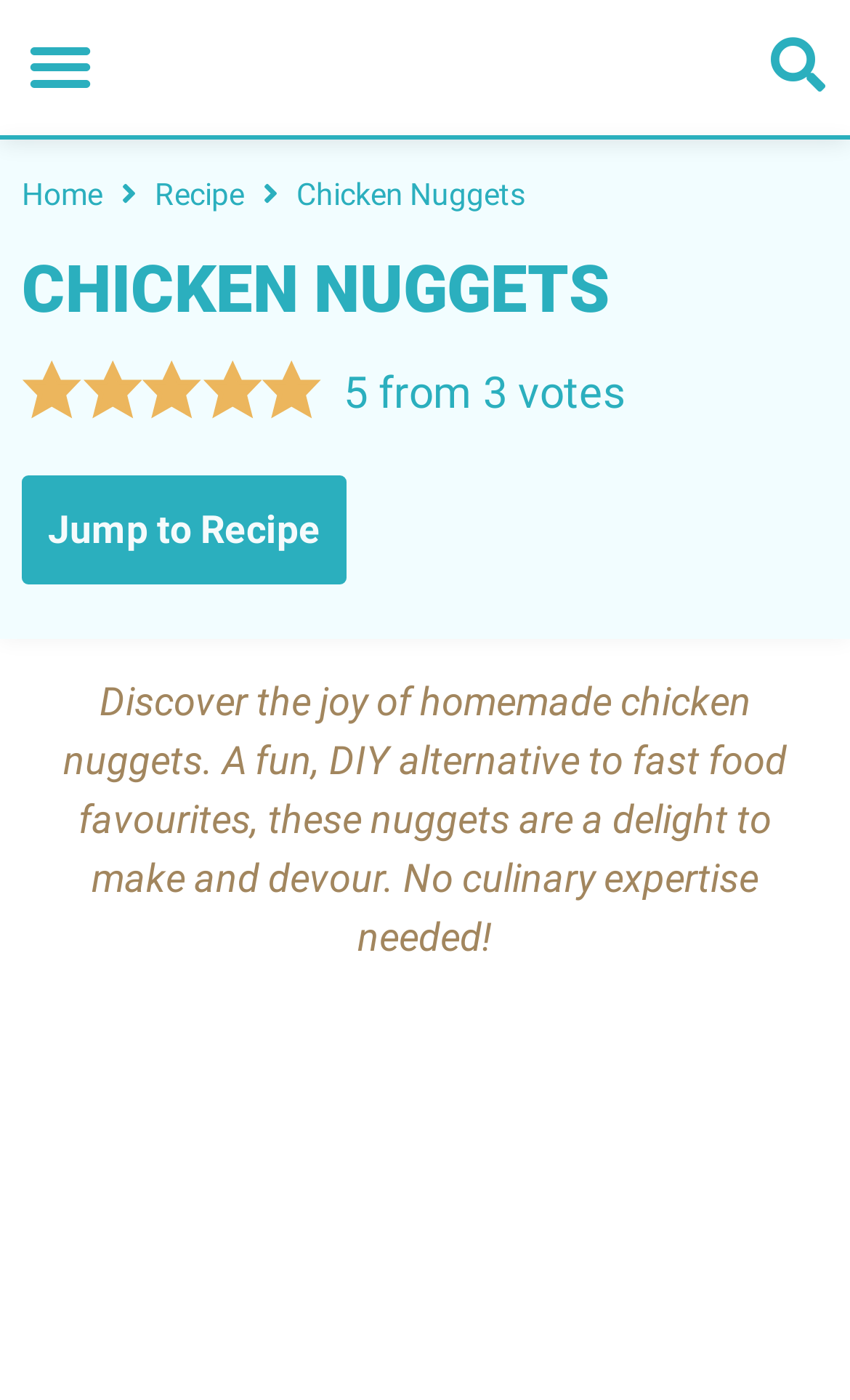Determine the bounding box coordinates for the clickable element to execute this instruction: "Click the Menu Toggle button". Provide the coordinates as four float numbers between 0 and 1, i.e., [left, top, right, bottom].

[0.013, 0.013, 0.128, 0.083]